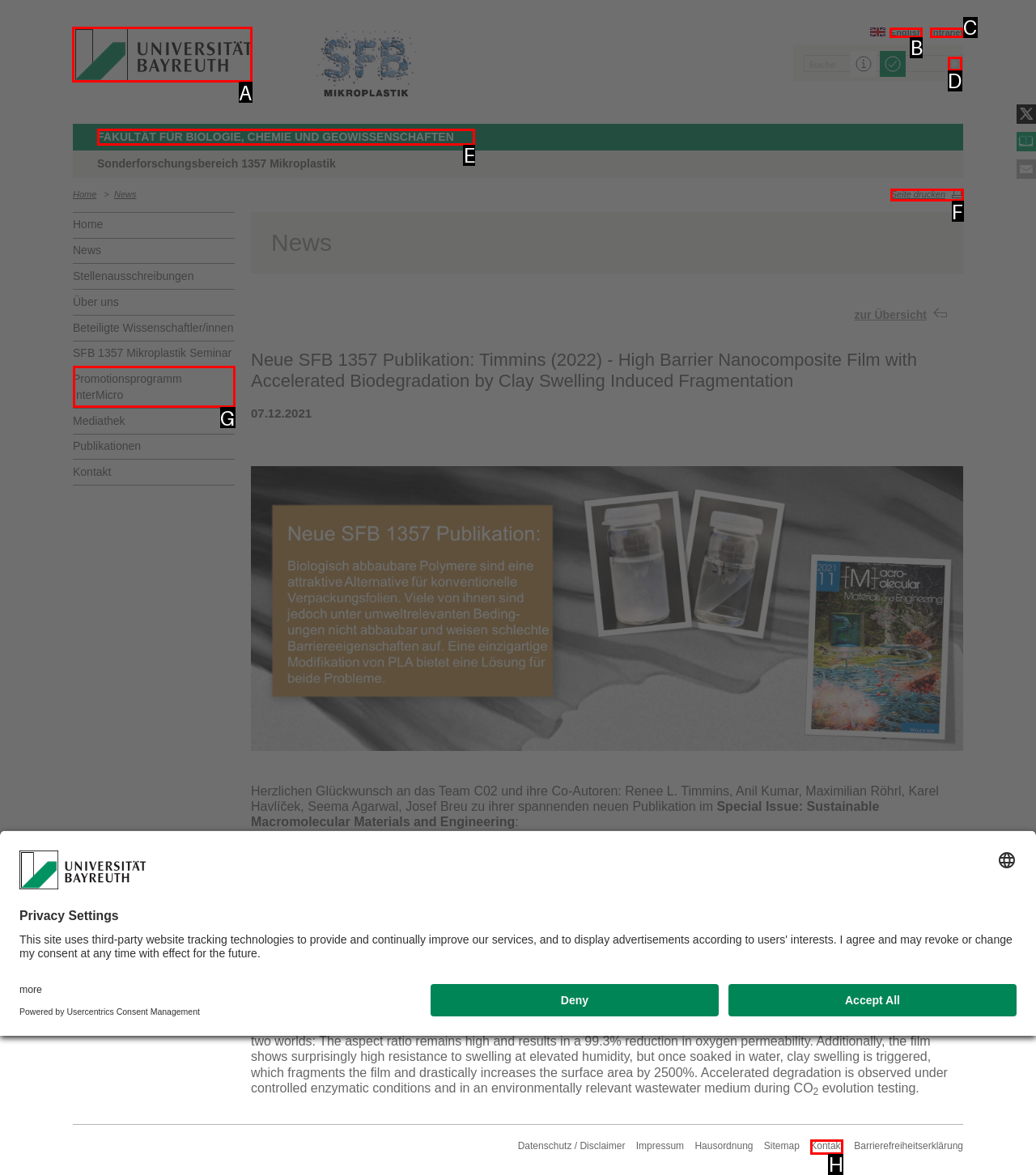Choose the HTML element that should be clicked to accomplish the task: Click the logo of the University of Bayreuth. Answer with the letter of the chosen option.

A